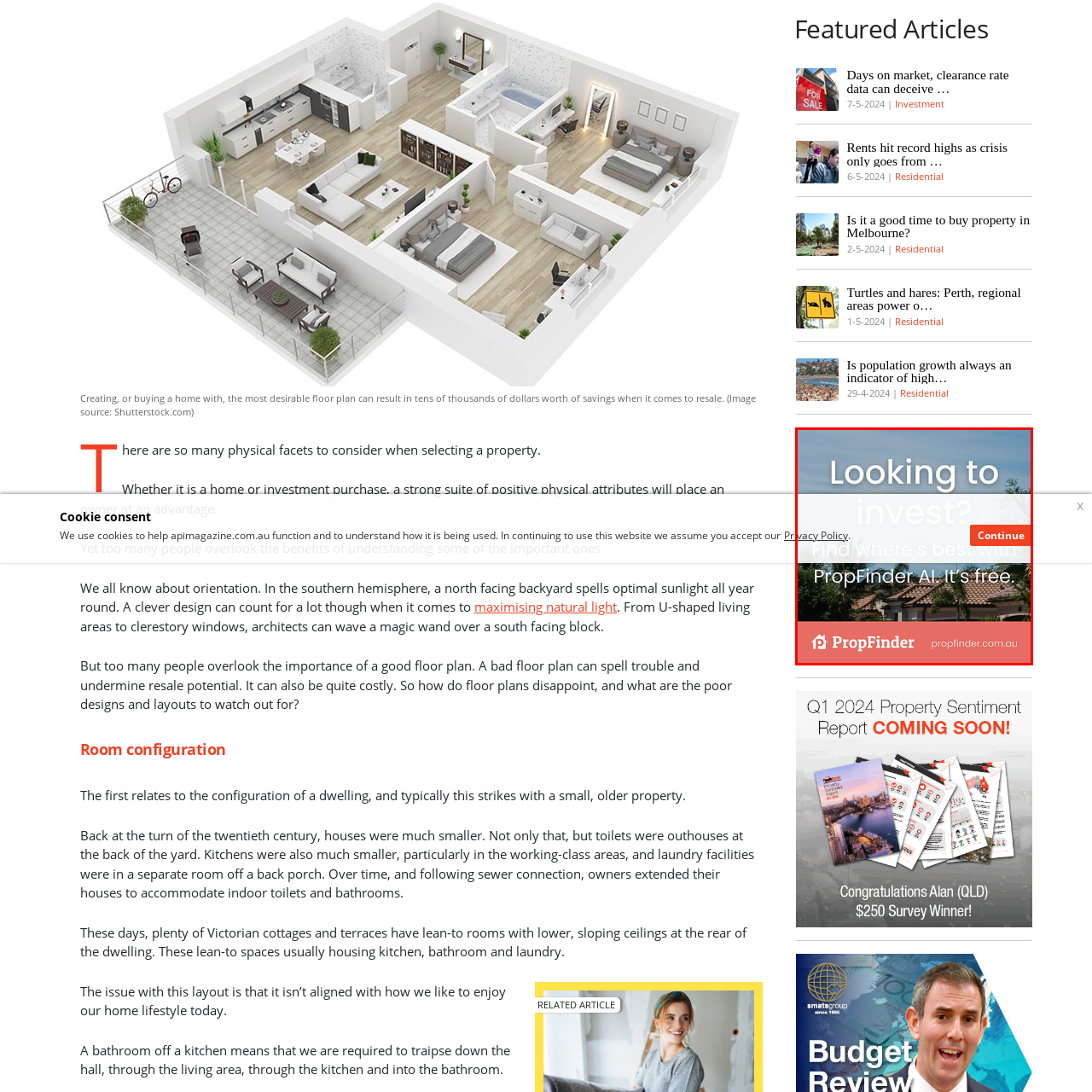Study the image surrounded by the red bounding box and respond as thoroughly as possible to the following question, using the image for reference: Is the PropFinder logo displayed prominently?

The PropFinder logo is displayed prominently in the bright, contrasting bottom section of the advertisement, along with the website link, making it easily noticeable and attention-grabbing.